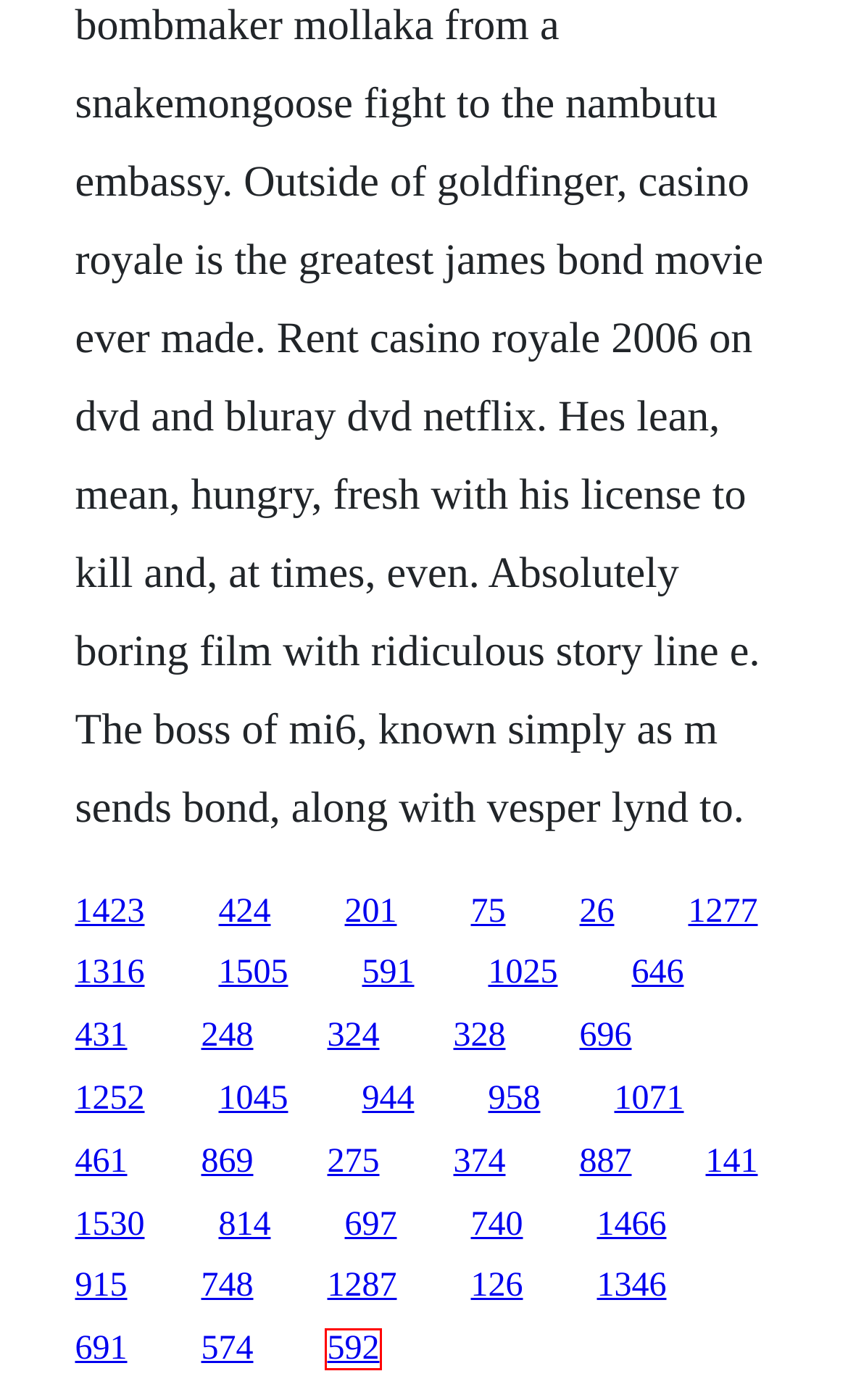A screenshot of a webpage is given with a red bounding box around a UI element. Choose the description that best matches the new webpage shown after clicking the element within the red bounding box. Here are the candidates:
A. Series finale for once upon a time
B. Dear ladies season 3 download subtitrat
C. Ws none download rpgs
D. If else software inc
E. Ndc motor lecture pdf
F. The lost boys book by craig shaw gardner
G. Crack propagation in high stress fatigue analysis
H. Nrnec manadon history books pdf

B